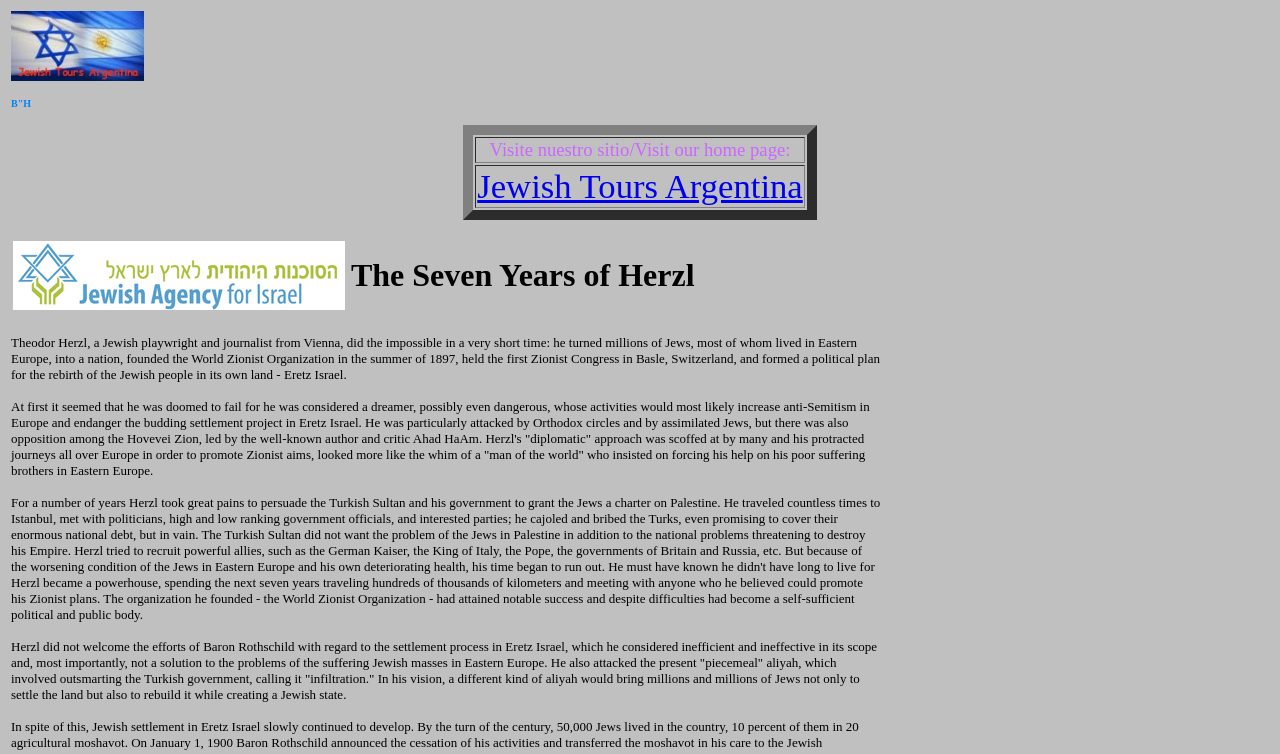How many columns are in the table on the page?
We need a detailed and meticulous answer to the question.

I found the answer by looking at the table structure, where each row has two gridcells, indicating that the table has two columns.